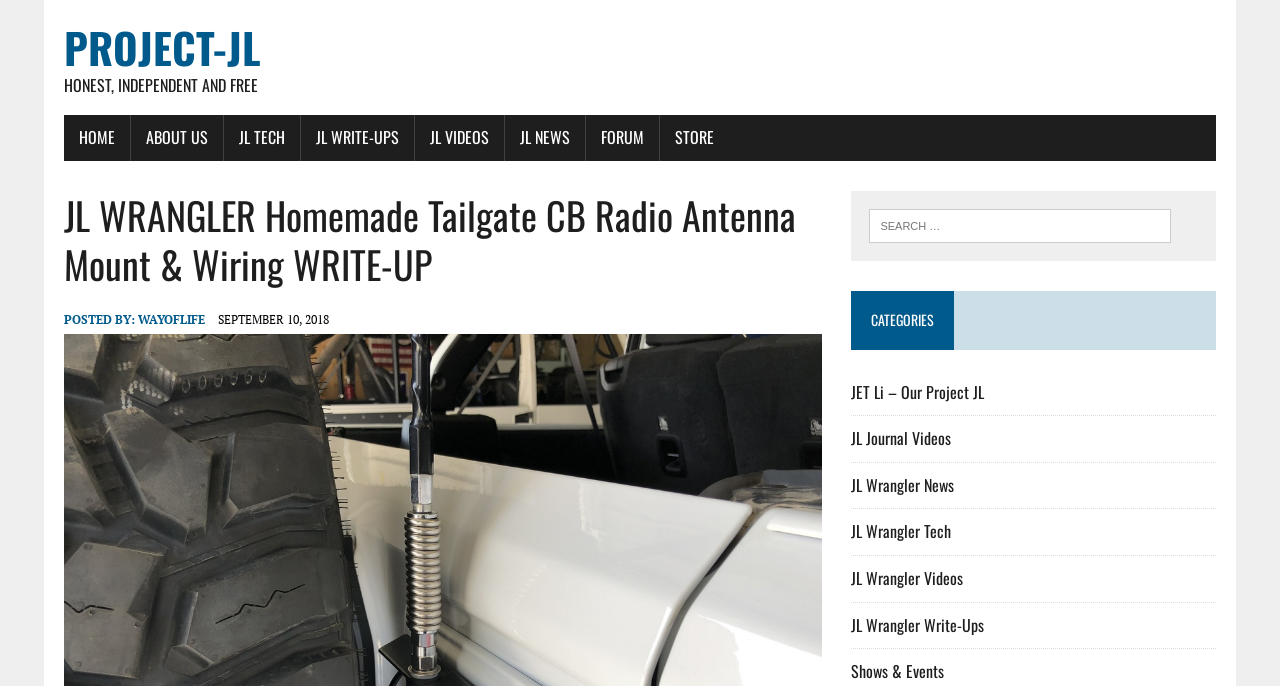Describe all the key features and sections of the webpage thoroughly.

This webpage is about a project related to a JL Wrangler, specifically a homemade tailgate CB radio antenna mount and wiring write-up. At the top, there is a heading with the title of the project, "JL WRANGLER Homemade Tailgate CB Radio Antenna Mount & Wiring WRITE-UP". Below this heading, there are several links to other sections of the website, including "HOME", "ABOUT US", "JL TECH", "JL WRITE-UPS", "JL VIDEOS", "JL NEWS", "FORUM", and "STORE".

On the left side of the page, there is a header section with a heading that repeats the title of the project. Below this, there is information about the post, including the author, "WAYOFLIFE", and the date, "SEPTEMBER 10, 2018".

On the right side of the page, there is a search box with a label "Search for:". Below this, there is a heading "CATEGORIES" followed by several links to different categories, including "JET Li – Our Project JL", "JL Journal Videos", "JL Wrangler News", "JL Wrangler Tech", "JL Wrangler Videos", "JL Wrangler Write-Ups", and "Shows & Events".